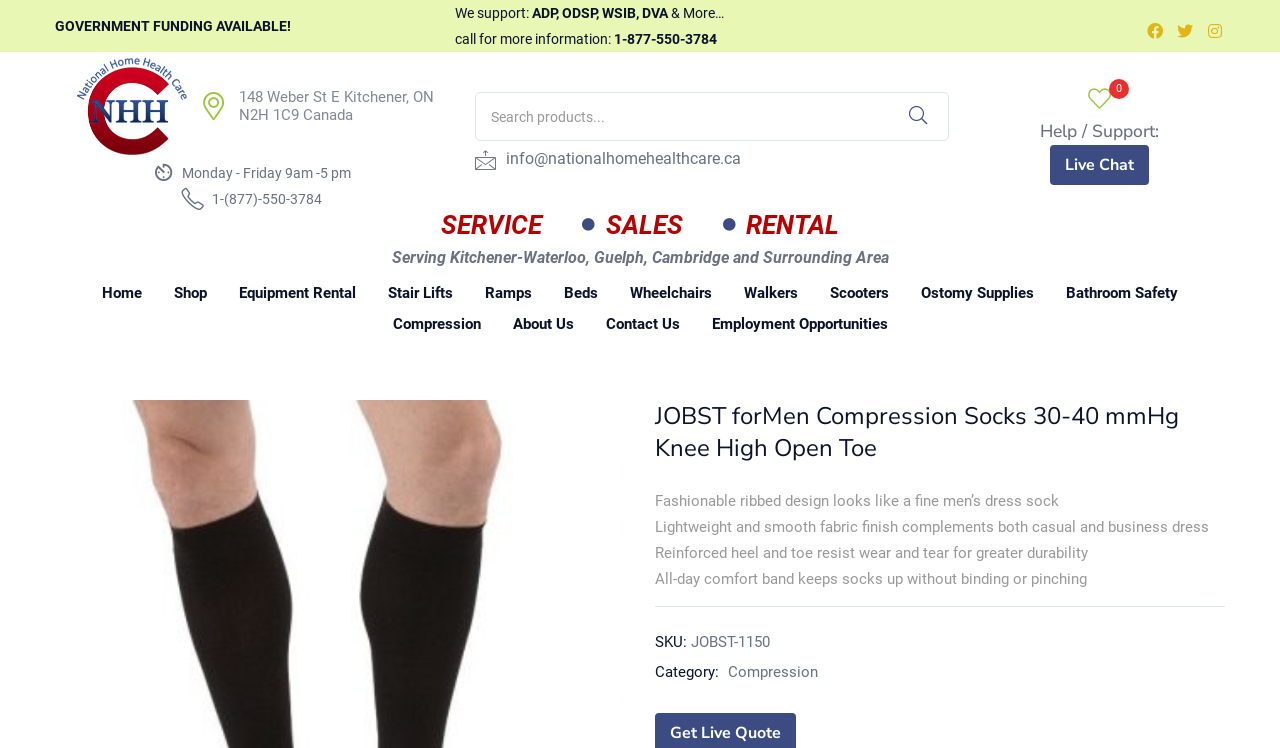Please specify the bounding box coordinates of the element that should be clicked to execute the given instruction: 'Search products'. Ensure the coordinates are four float numbers between 0 and 1, expressed as [left, top, right, bottom].

[0.372, 0.125, 0.694, 0.188]